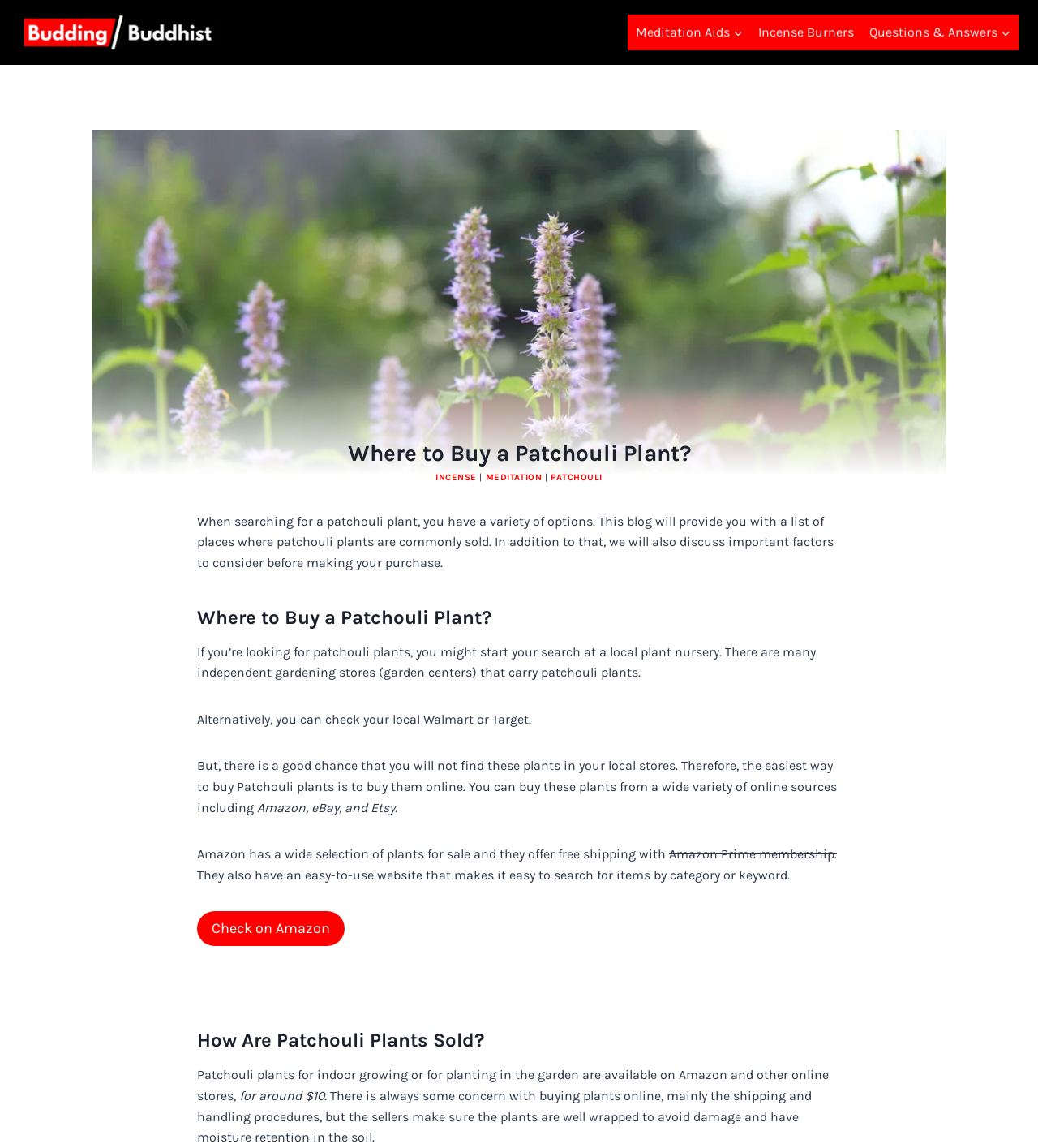Write a detailed summary of the webpage.

The webpage is about buying patchouli plants, with the title "Where to Buy a Patchouli Plant?" at the top. Below the title, there is a logo of "The Budding Buddhist" on the top left, accompanied by a navigation menu on the top right with options like "Meditation Aids" and "Questions & Answers".

The main content of the webpage is divided into sections, with headings and paragraphs of text. The first section has a heading "Where to Buy a Patchouli Plant?" and discusses the various options for buying patchouli plants, including local plant nurseries, Walmart, Target, and online sources like Amazon, eBay, and Etsy.

There is an image related to patchouli plants on the top left of the main content area. The text in this section is organized into paragraphs, with links to related topics like "INCENSE" and "MEDITATION" scattered throughout.

The next section has a heading "How Are Patchouli Plants Sold?" and discusses the availability and pricing of patchouli plants on online stores like Amazon. There is a link to check the availability on Amazon at the bottom of this section.

At the very bottom of the webpage, there is a "Scroll to top" button.